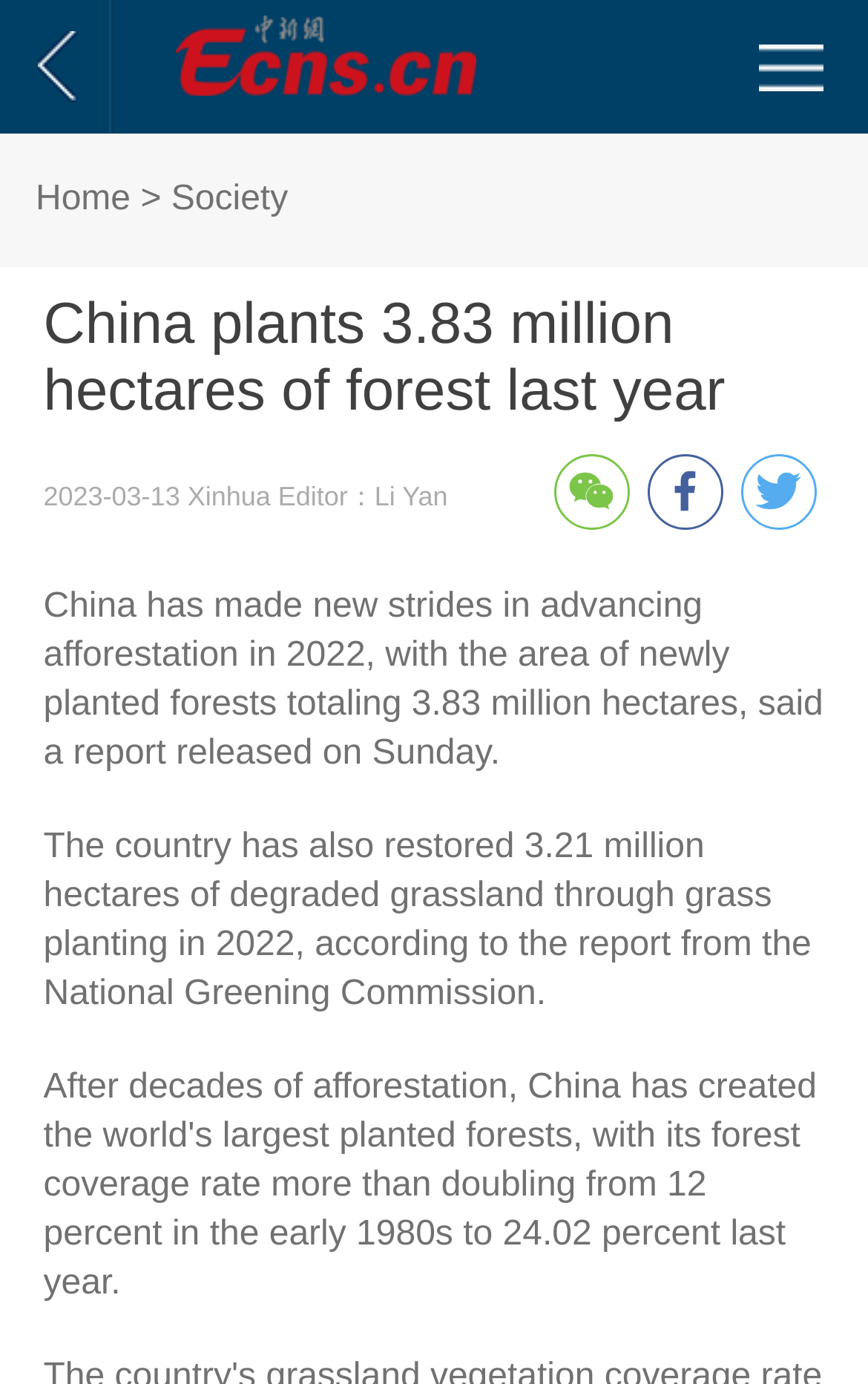How many hectares of degraded grassland were restored in 2022?
From the image, respond with a single word or phrase.

3.21 million hectares